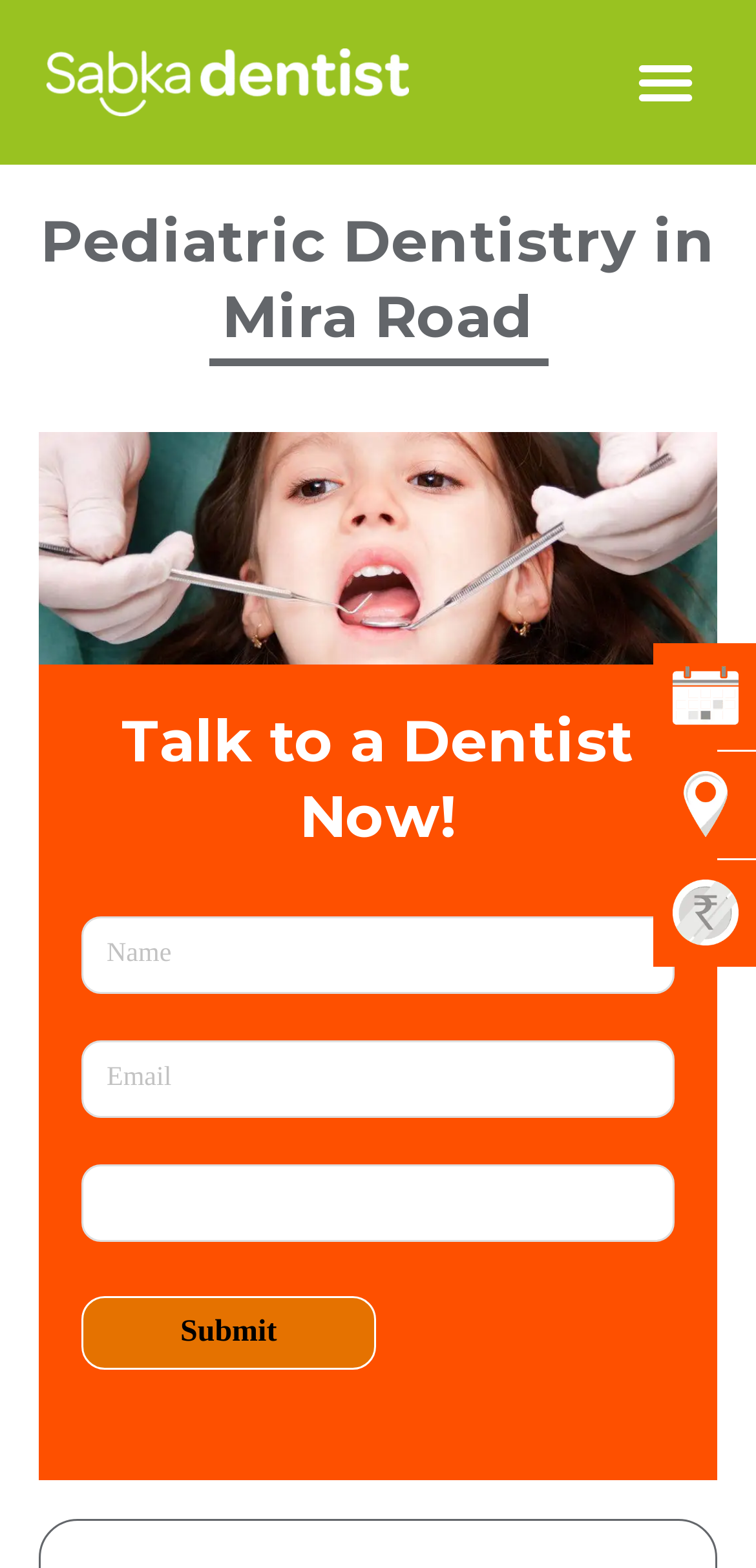Examine the image carefully and respond to the question with a detailed answer: 
What is the theme of the webpage?

The theme of the webpage is Pediatric Dentistry, which is evident from the headings, images, and content of the webpage, indicating that it is a website for a pediatric dentist in Mira Road.